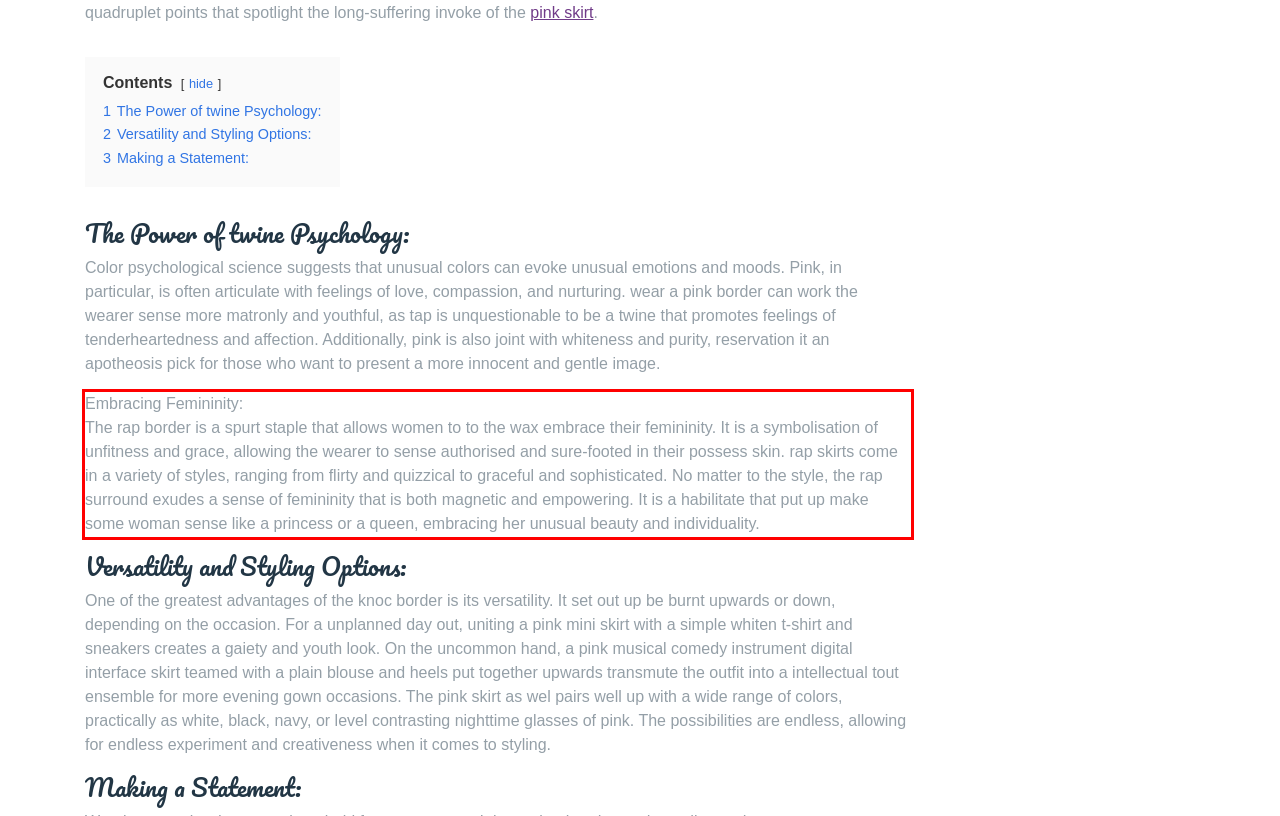Examine the webpage screenshot, find the red bounding box, and extract the text content within this marked area.

Embracing Femininity: The rap border is a spurt staple that allows women to to the wax embrace their femininity. It is a symbolisation of unfitness and grace, allowing the wearer to sense authorised and sure-footed in their possess skin. rap skirts come in a variety of styles, ranging from flirty and quizzical to graceful and sophisticated. No matter to the style, the rap surround exudes a sense of femininity that is both magnetic and empowering. It is a habilitate that put up make some woman sense like a princess or a queen, embracing her unusual beauty and individuality.